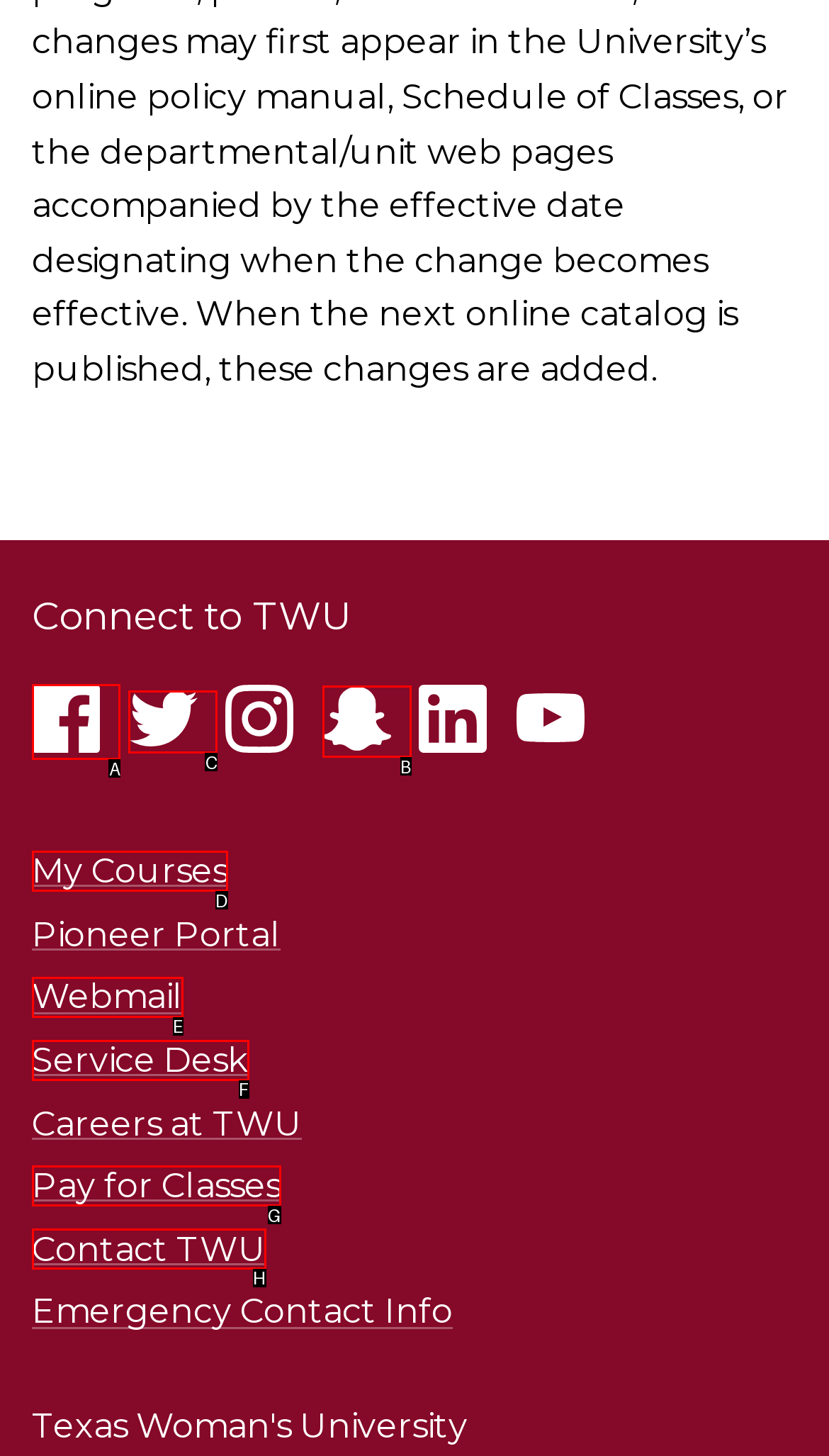Which UI element corresponds to this description: Modern How To
Reply with the letter of the correct option.

None